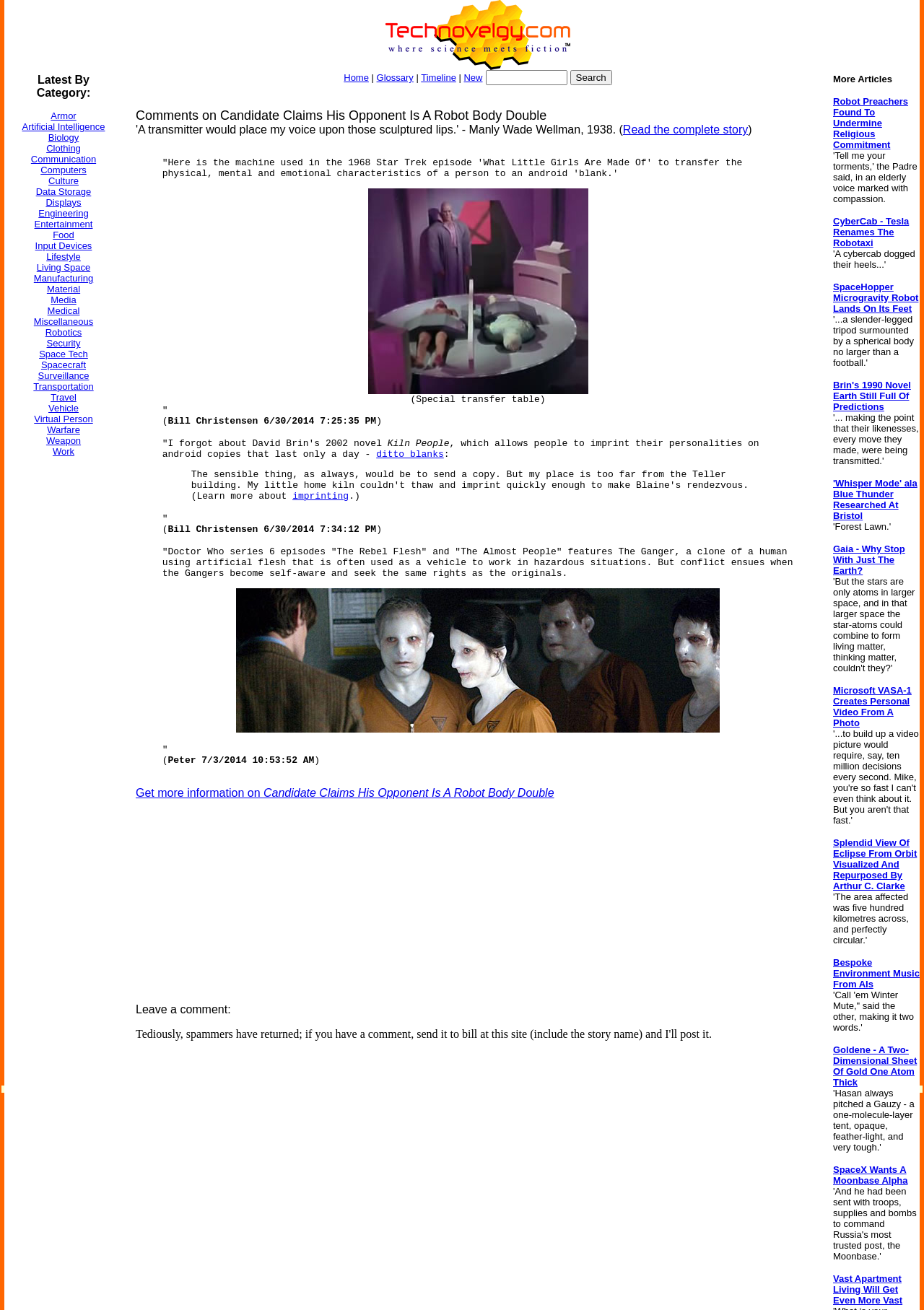Can you find the bounding box coordinates for the element to click on to achieve the instruction: "Read the complete story"?

[0.674, 0.094, 0.81, 0.104]